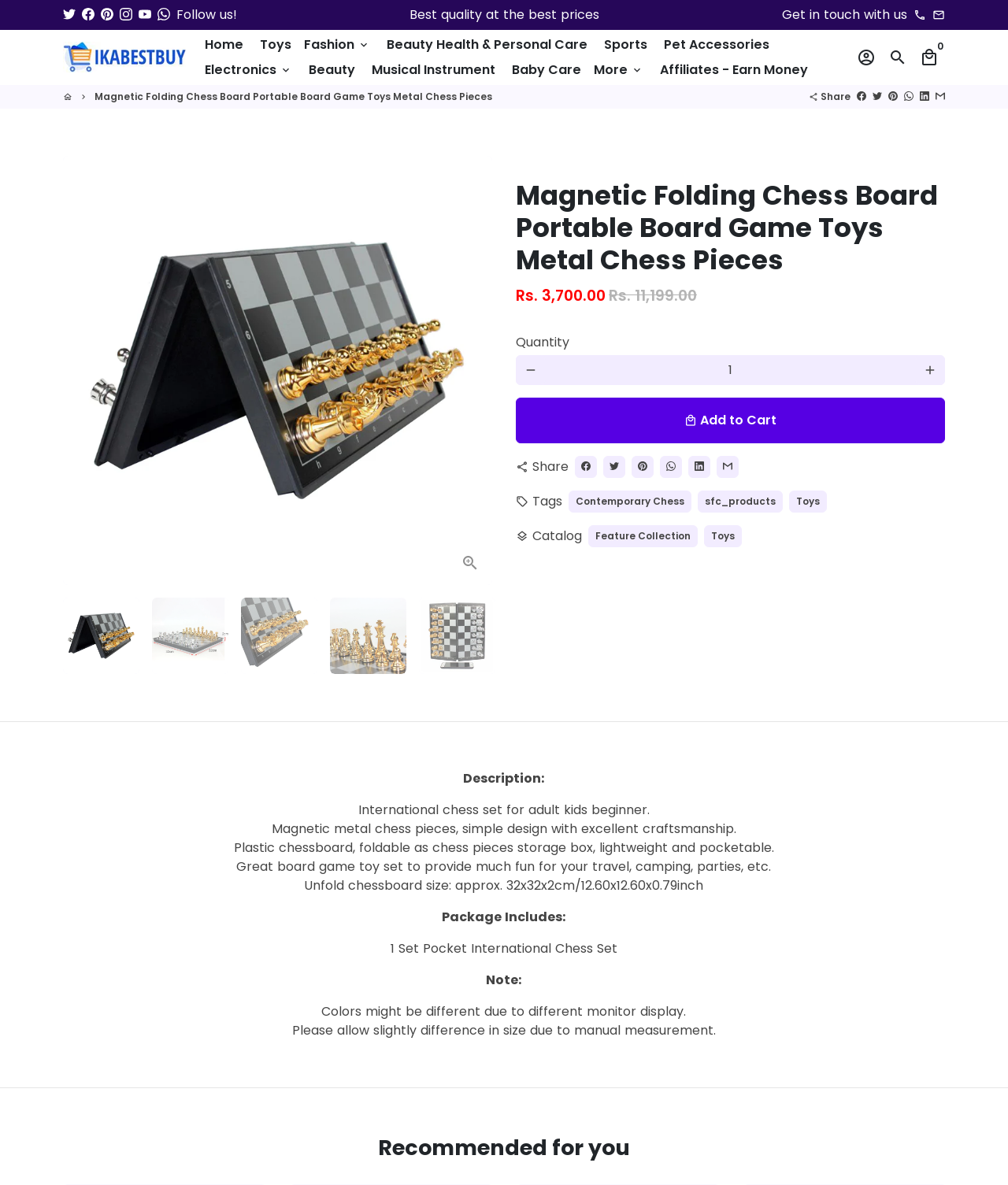Determine the bounding box coordinates of the region that needs to be clicked to achieve the task: "View the cart".

[0.906, 0.035, 0.938, 0.061]